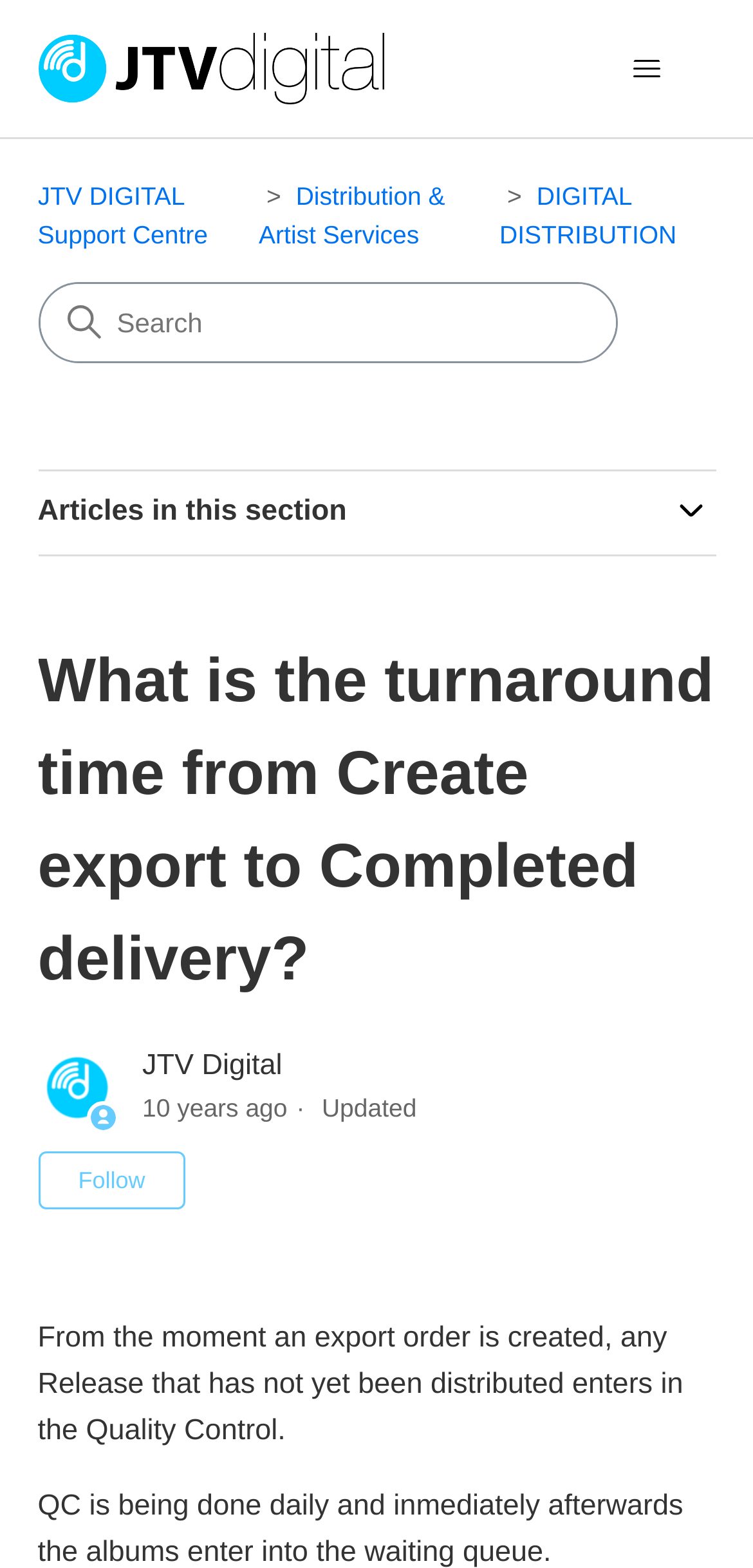Explain the features and main sections of the webpage comprehensively.

This webpage is a support article from the JTV DIGITAL Support Centre, with a title "What is the turnaround time from Create export to Completed delivery?". At the top left, there is a link to the JTV DIGITAL Support Centre Help Center home page, accompanied by an image. Next to it, on the top right, is a toggle navigation menu button with an icon.

Below the top navigation, there is a navigation menu that shows the current location, with three links: "JTV DIGITAL Support Centre", "Distribution & Artist Services", and "DIGITAL DISTRIBUTION". 

On the top right, there is a search bar with a searchbox. Below the search bar, there is a section titled "Articles in this section" with a button to expand or collapse it.

The main content of the article starts with a heading that matches the title of the webpage. Below the heading, there is an image of a user, a timestamp showing when the article was created, and a static text indicating that the article was updated. There is also a "Follow Article" button and a text stating that the article is not yet followed by anyone.

The main text of the article starts with a paragraph that explains the quality control process for export orders, stating that any release that has not yet been distributed enters quality control from the moment an export order is created.